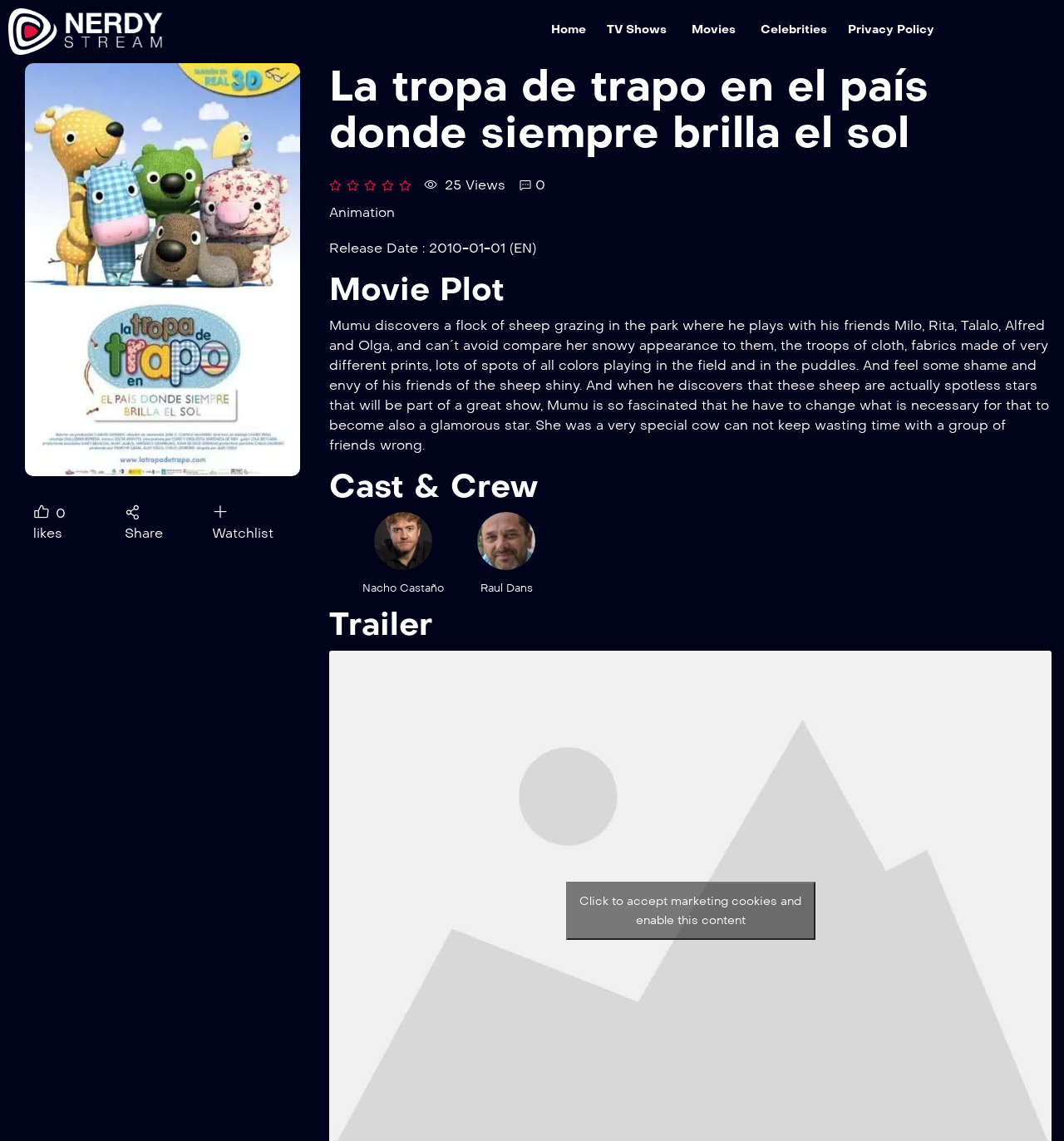Specify the bounding box coordinates of the element's area that should be clicked to execute the given instruction: "Go to the TV Shows page". The coordinates should be four float numbers between 0 and 1, i.e., [left, top, right, bottom].

[0.56, 0.012, 0.64, 0.043]